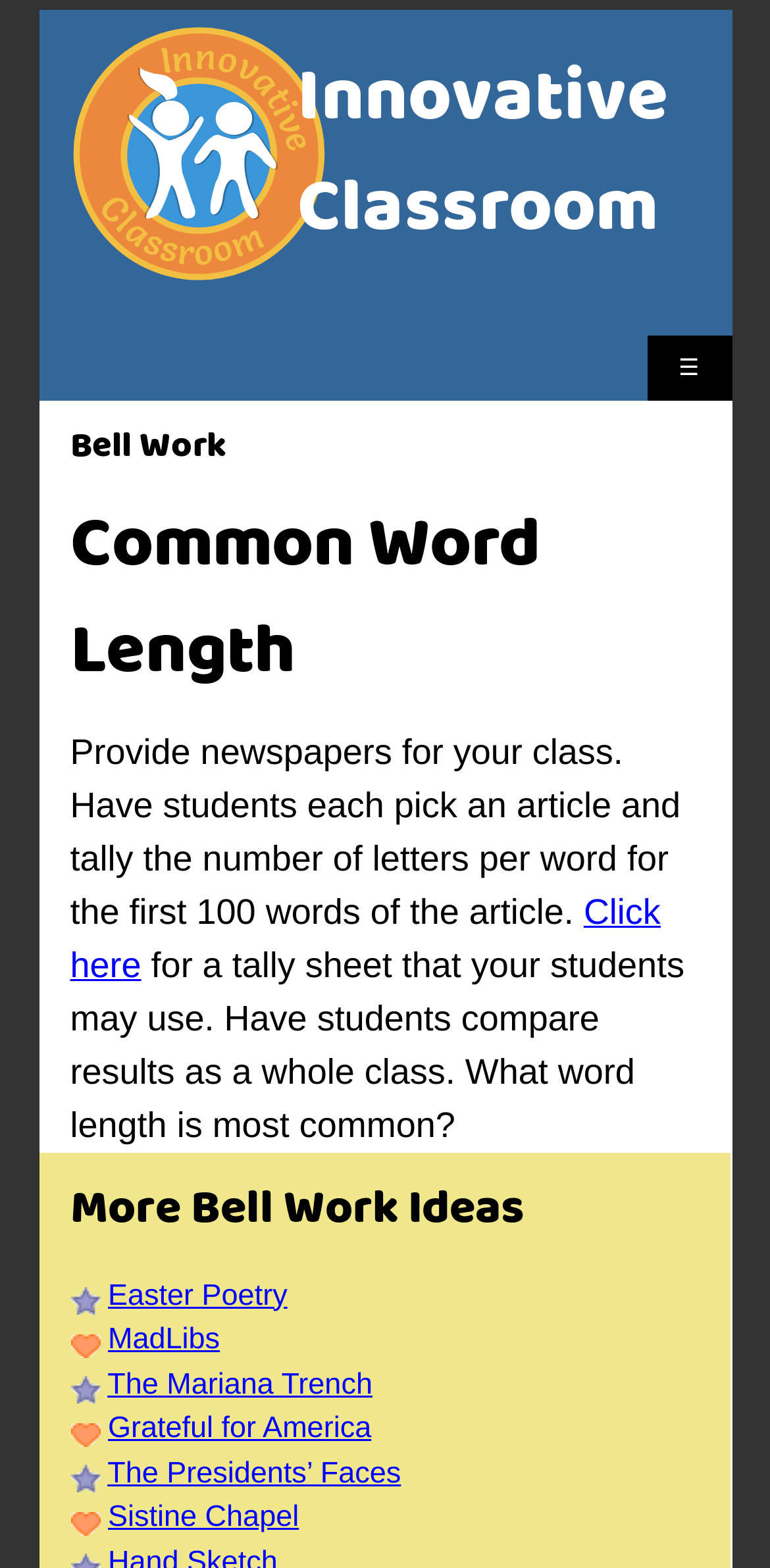Provide the bounding box coordinates of the area you need to click to execute the following instruction: "Explore Easter Poetry".

[0.14, 0.815, 0.373, 0.837]